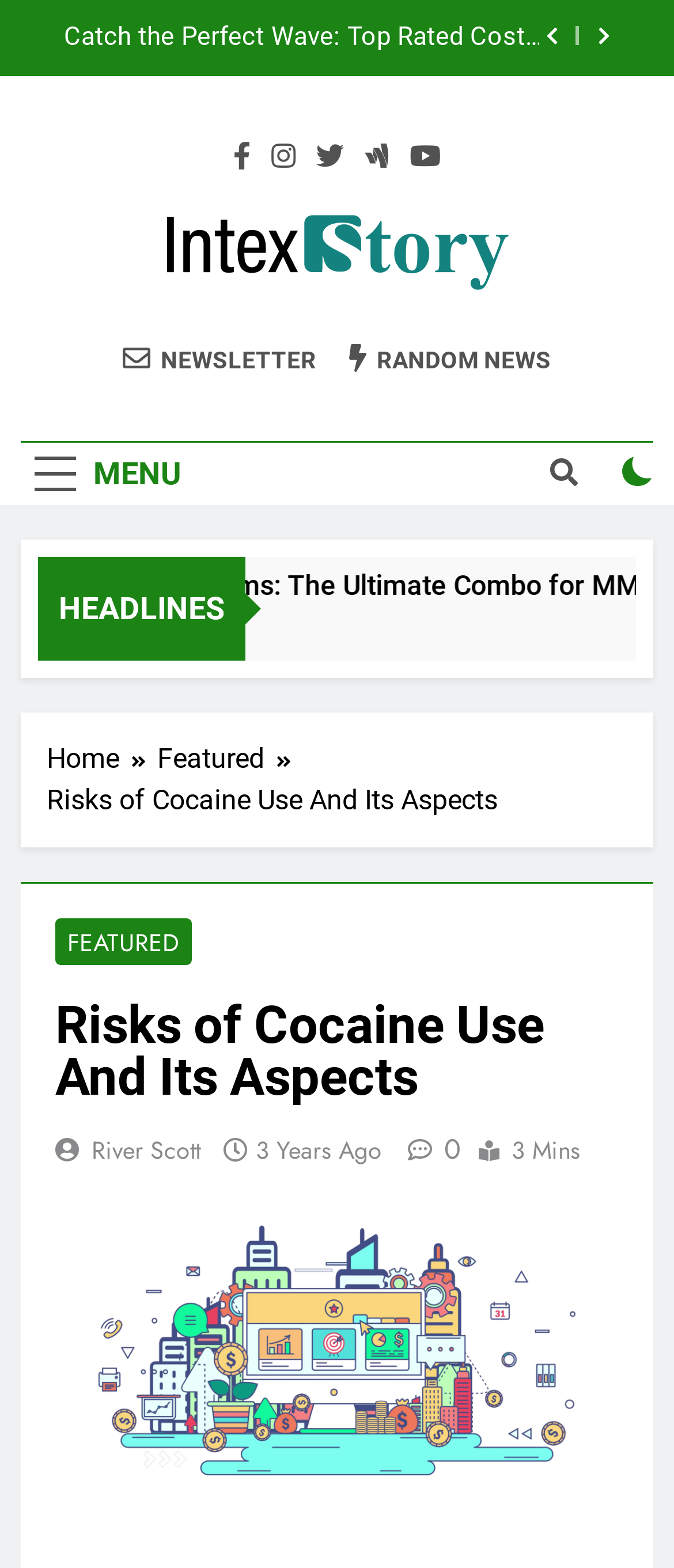Please mark the bounding box coordinates of the area that should be clicked to carry out the instruction: "Click the MENU button".

[0.031, 0.282, 0.29, 0.322]